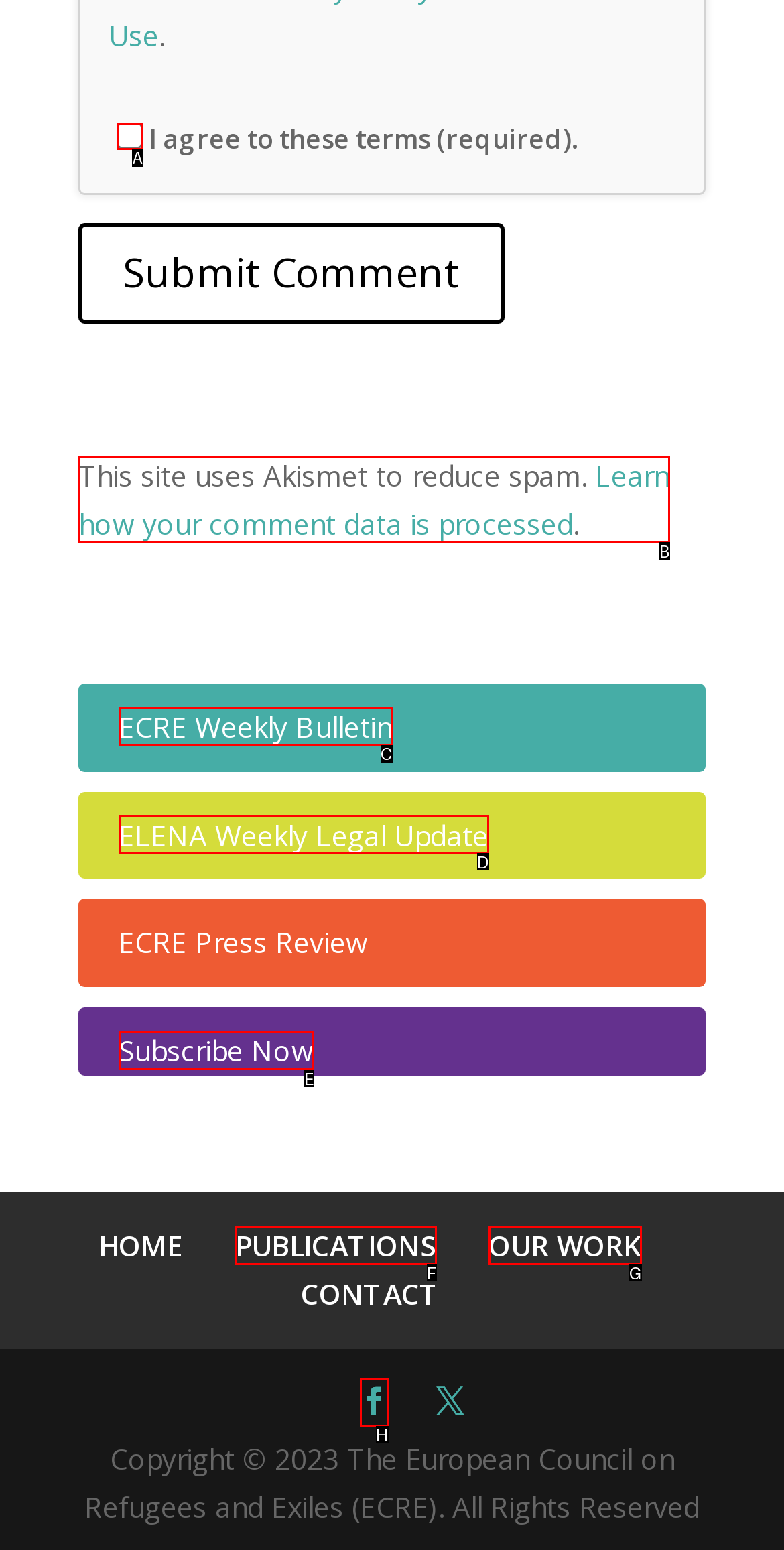Select the letter that aligns with the description: ELENA Weekly Legal Update. Answer with the letter of the selected option directly.

D